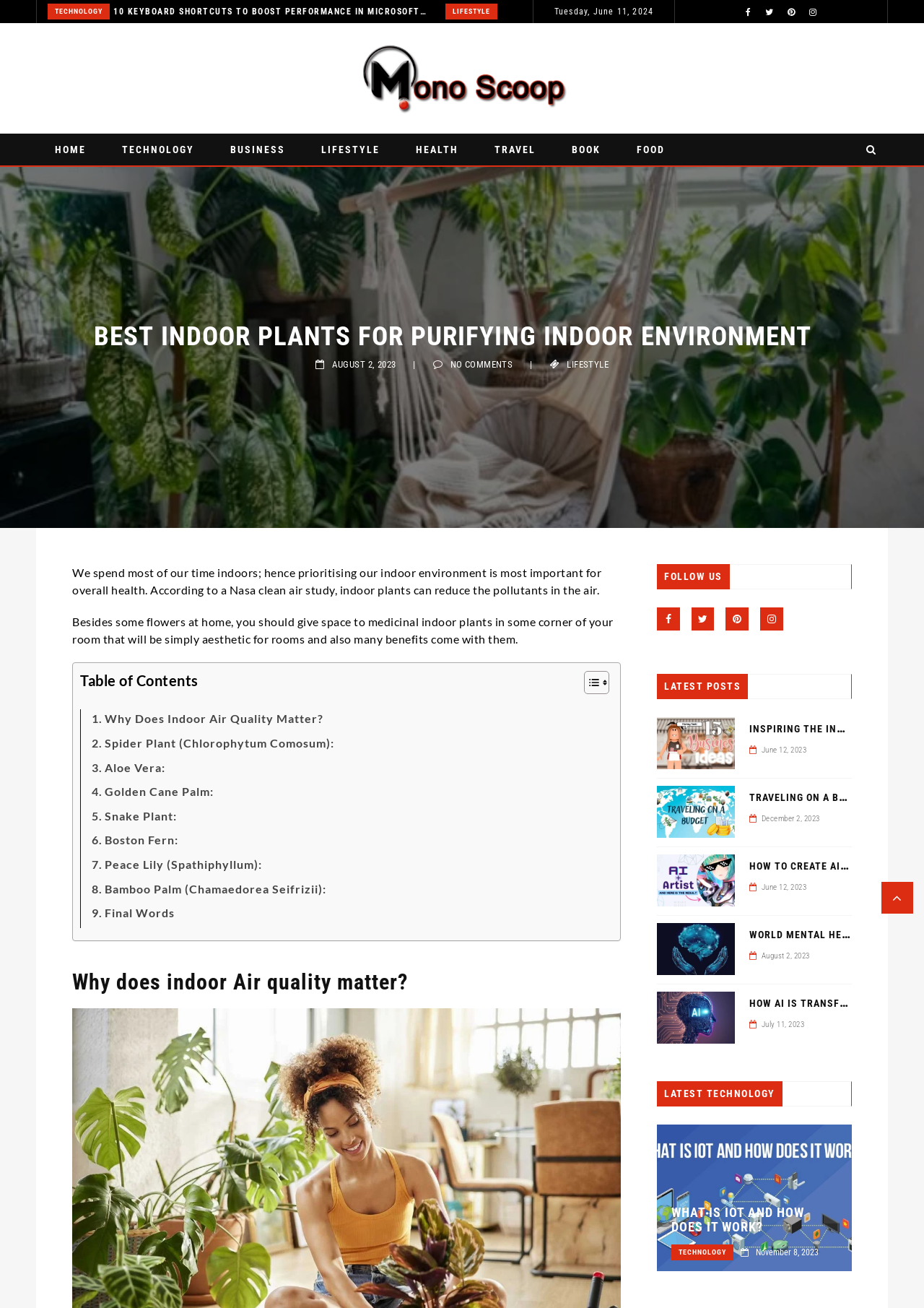How many links are under the HEALTH category?
Look at the image and respond to the question as thoroughly as possible.

There are 5 links under the HEALTH category, which can be determined by counting the number of links with the HEALTH category label. The links are 'SMART GOALS SETTING FOR HEALTH IMPROVEMENT', '20 FOODS THAT ARE IMMUNE SYSTEM BOOSTERS', 'TIPS TO BOOST THE BODY’S NATURAL DEFENSE MECHANISM', 'WHAT IS PANNUS? CAUSES, SYMPTOMS, AND TREATMENT', and 'THINGS YOU SHOULD KNOW ABOUT DEPRESSION'.